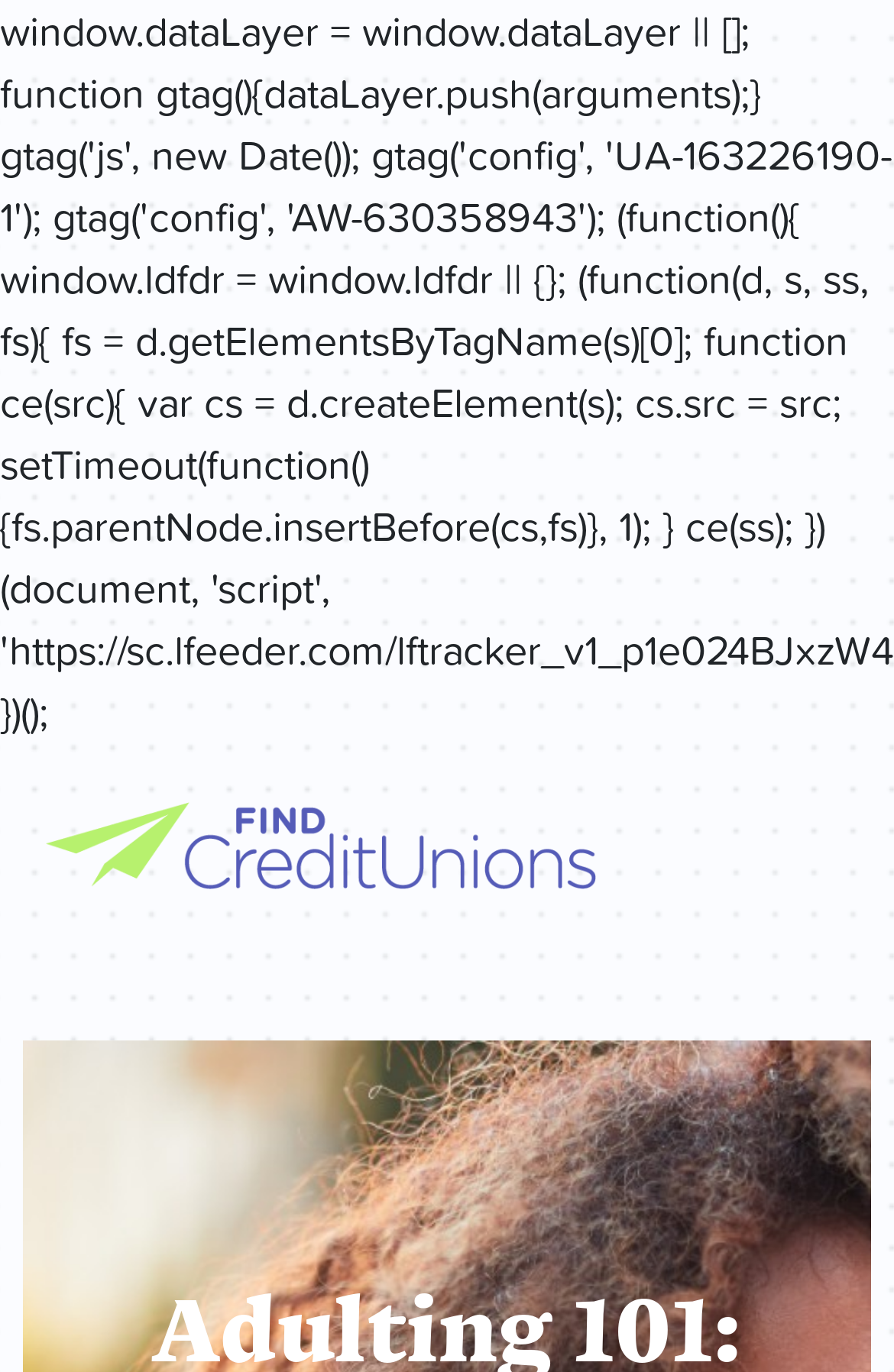Provide the bounding box coordinates for the UI element described in this sentence: "ADHD medications Vyvanse weight loss". The coordinates should be four float values between 0 and 1, i.e., [left, top, right, bottom].

None